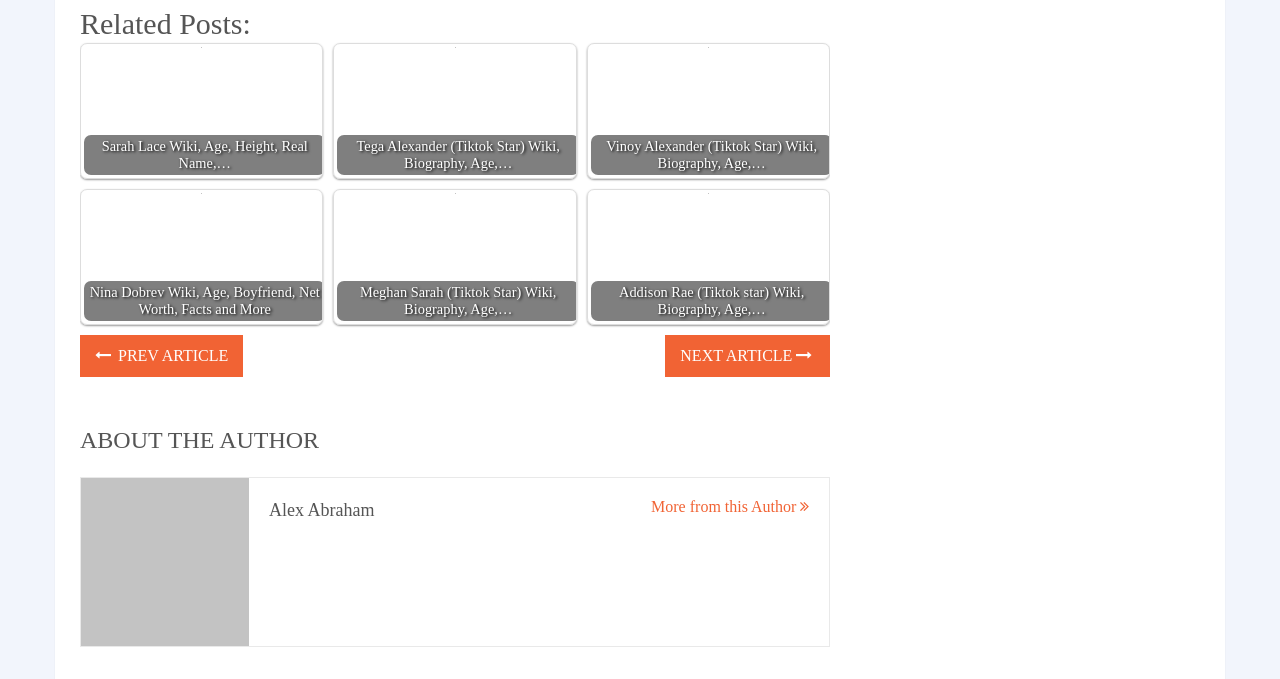Based on the element description More from this Author, identify the bounding box of the UI element in the given webpage screenshot. The coordinates should be in the format (top-left x, top-left y, bottom-right x, bottom-right y) and must be between 0 and 1.

[0.509, 0.734, 0.632, 0.759]